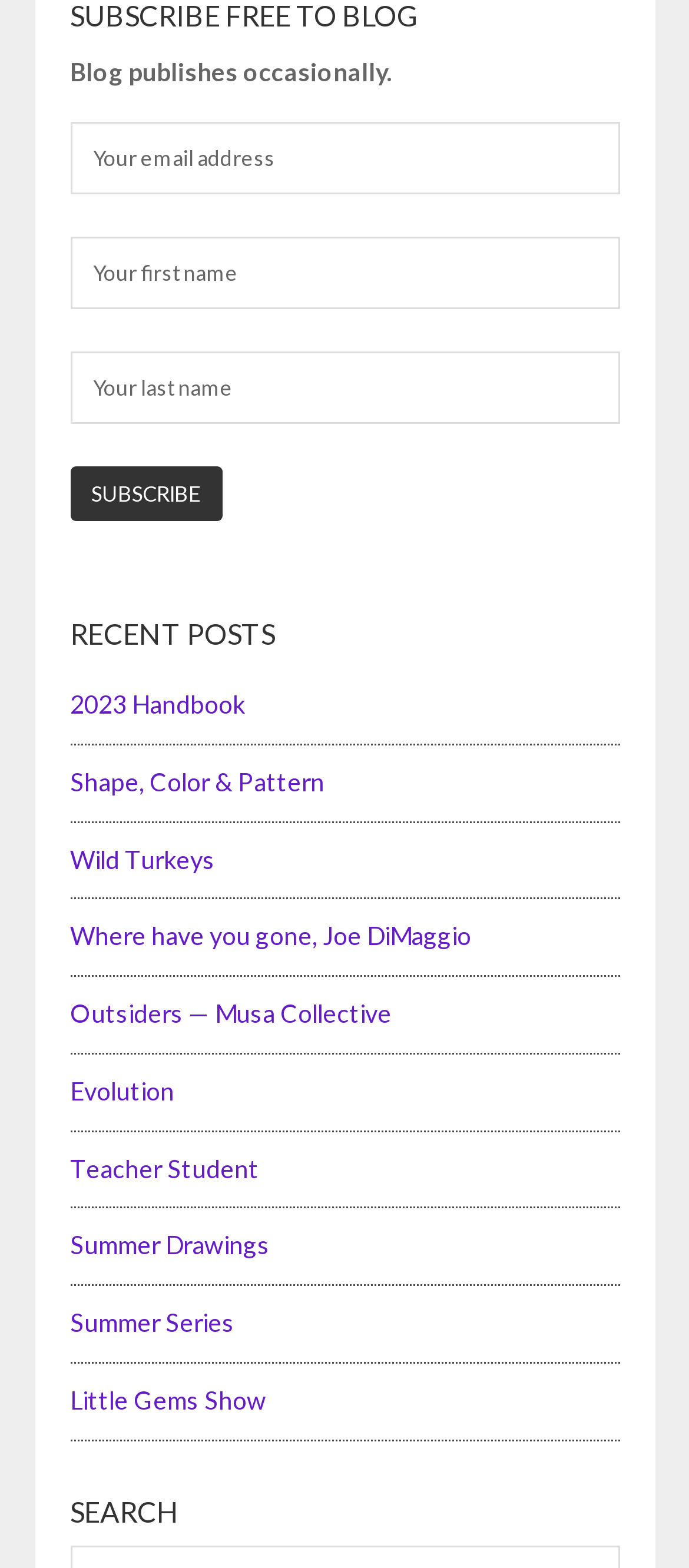Determine the bounding box coordinates of the region to click in order to accomplish the following instruction: "Read the 2023 Handbook". Provide the coordinates as four float numbers between 0 and 1, specifically [left, top, right, bottom].

[0.101, 0.439, 0.355, 0.459]